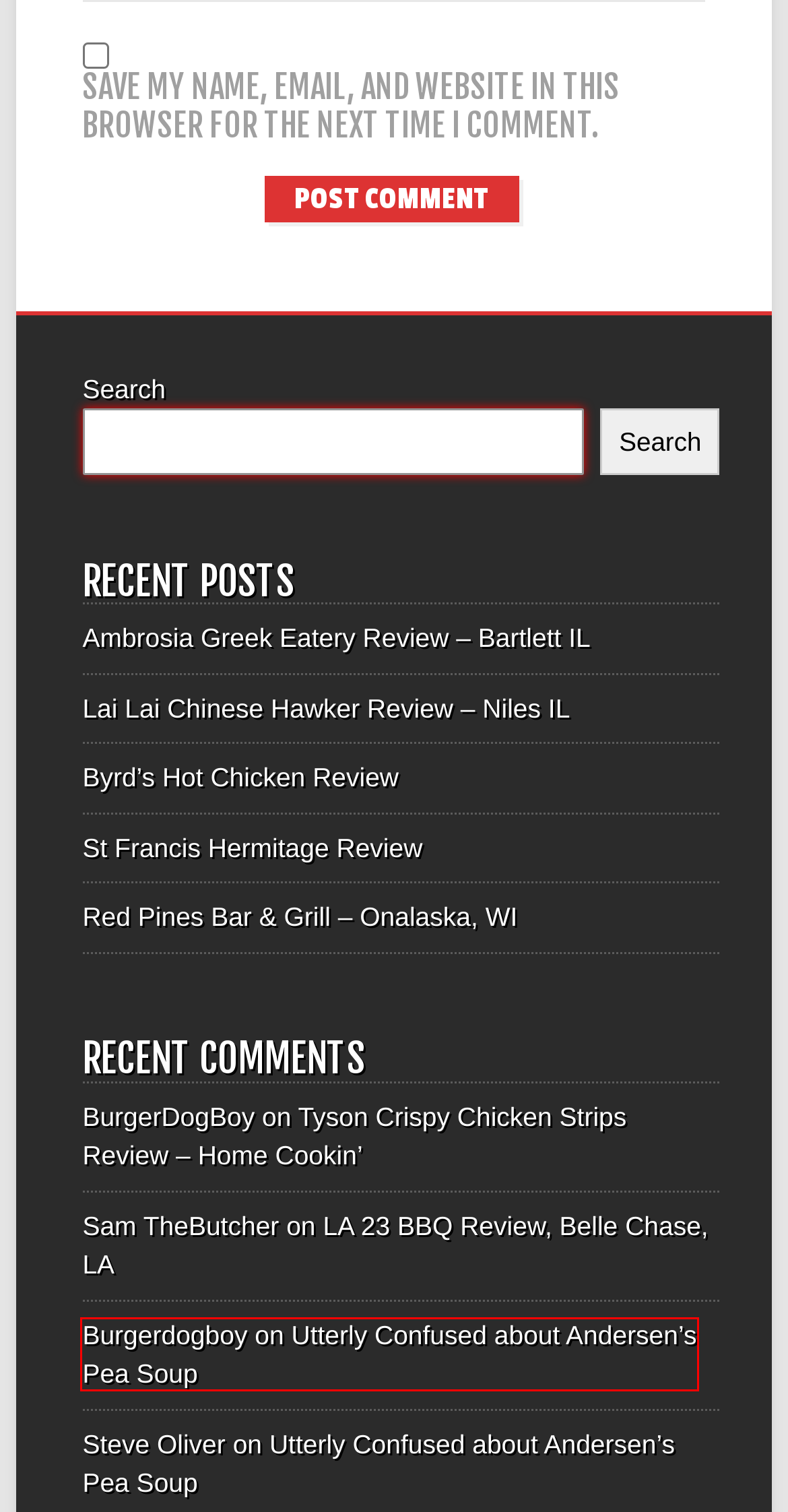Given a screenshot of a webpage with a red bounding box highlighting a UI element, determine which webpage description best matches the new webpage that appears after clicking the highlighted element. Here are the candidates:
A. Byrd’s Hot Chicken Review – Burgers, Dogs and Pizza, Oh My!
B. Red Pines Bar & Grill – Onalaska, WI – Burgers, Dogs and Pizza, Oh My!
C. Ambrosia Greek Eatery Review – Bartlett IL – Burgers, Dogs and Pizza, Oh My!
D. Tyson Crispy Chicken Strips Review  – Home Cookin’ – Burgers, Dogs and Pizza, Oh My!
E. St Francis Hermitage Review – Burgers, Dogs and Pizza, Oh My!
F. Lai Lai Chinese Hawker Review – Niles IL – Burgers, Dogs and Pizza, Oh My!
G. LA 23 BBQ Review, Belle Chase, LA – Burgers, Dogs and Pizza, Oh My!
H. Utterly Confused about Andersen’s Pea Soup – Burgers, Dogs and Pizza, Oh My!

H